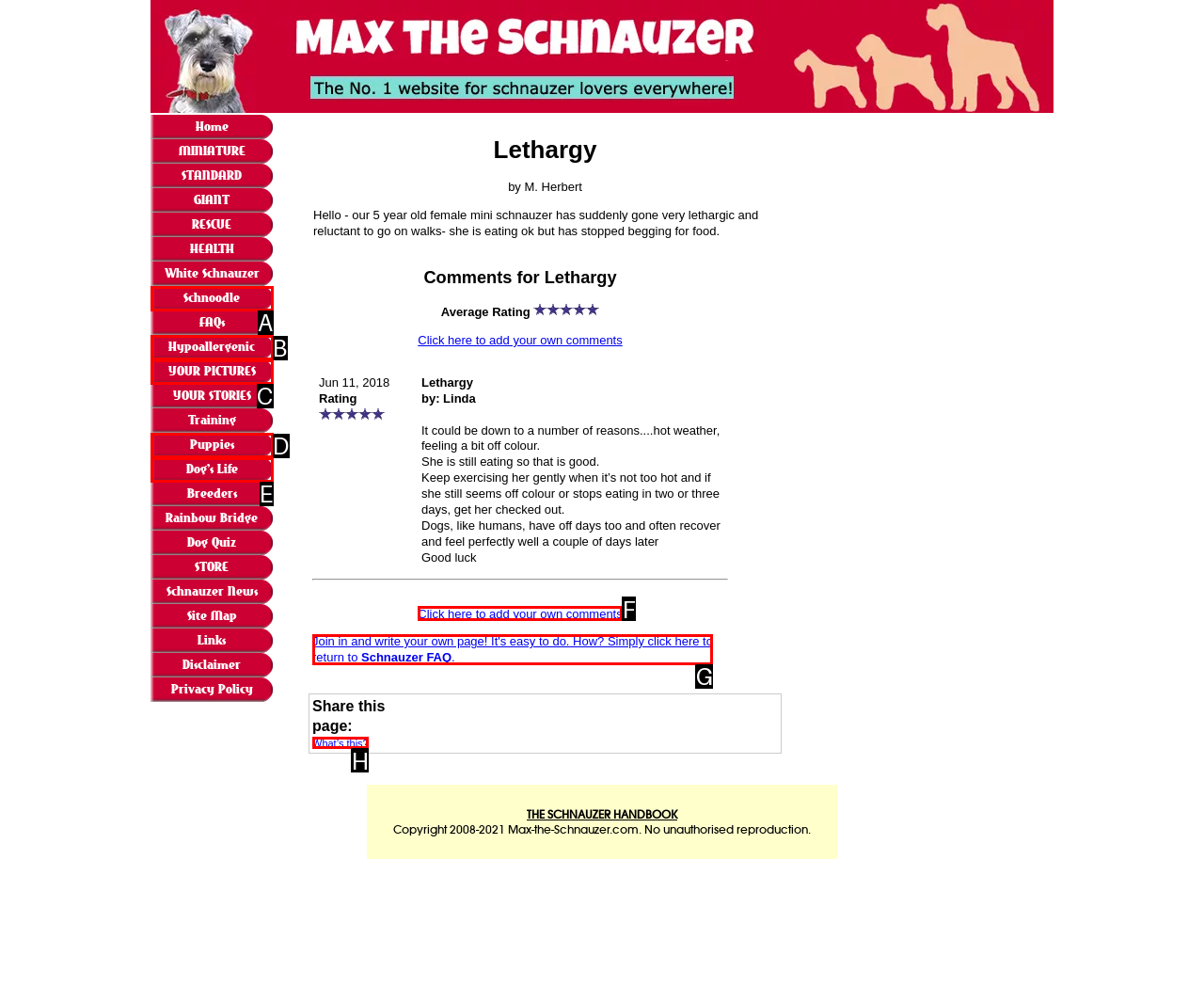Please select the letter of the HTML element that fits the description: What’s this?. Answer with the option's letter directly.

H